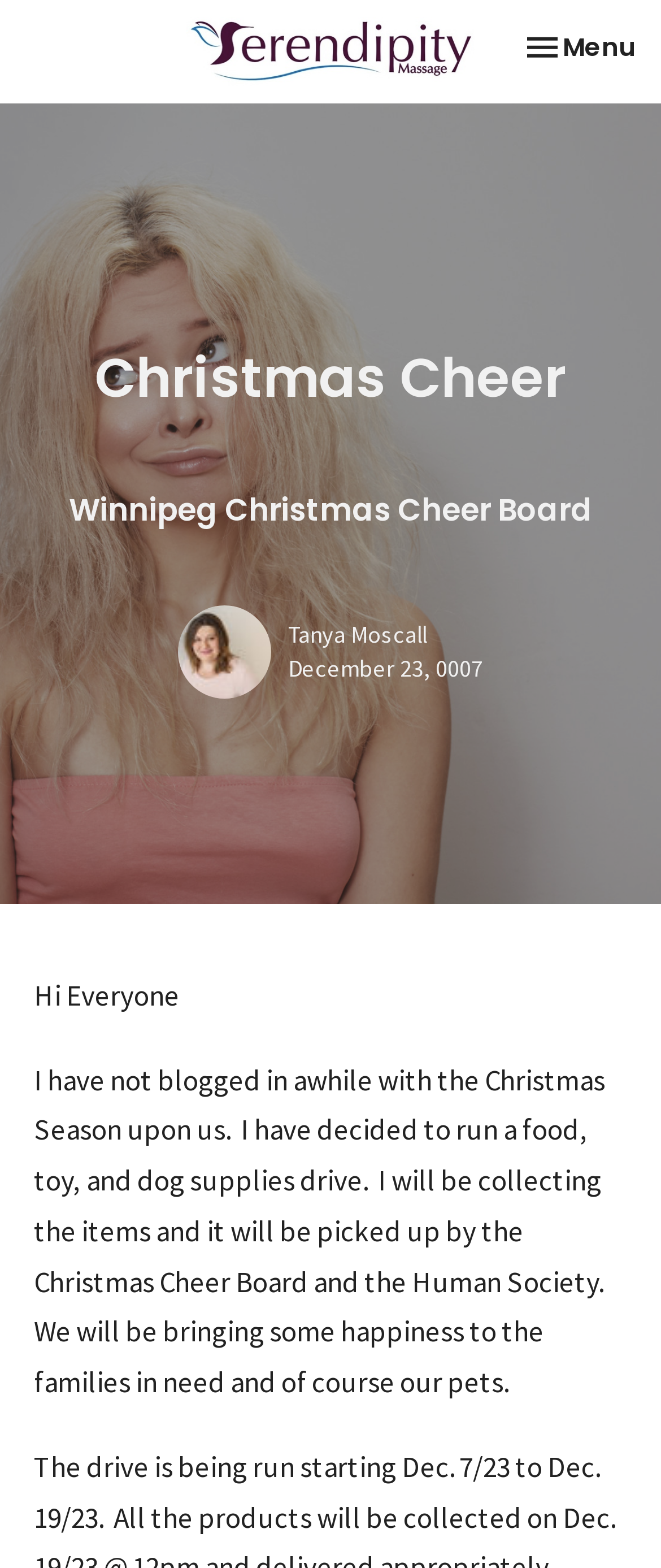What is the date mentioned in the blog post?
We need a detailed and exhaustive answer to the question. Please elaborate.

The date mentioned in the blog post is December 23, 0007, which is written in the text below the image of Tanya Moscall.